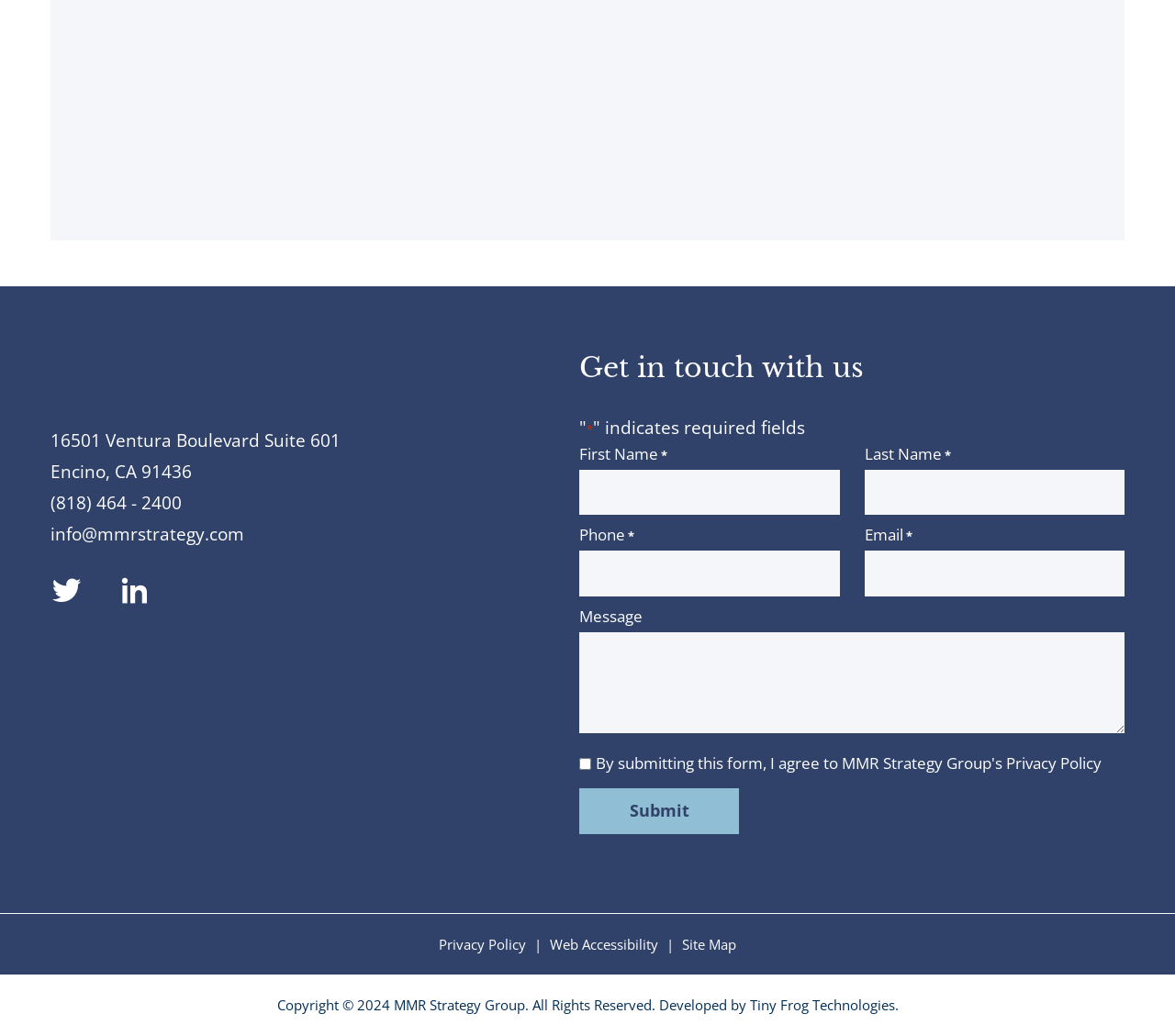Please identify the bounding box coordinates of the element's region that I should click in order to complete the following instruction: "View the privacy policy". The bounding box coordinates consist of four float numbers between 0 and 1, i.e., [left, top, right, bottom].

[0.856, 0.726, 0.938, 0.747]